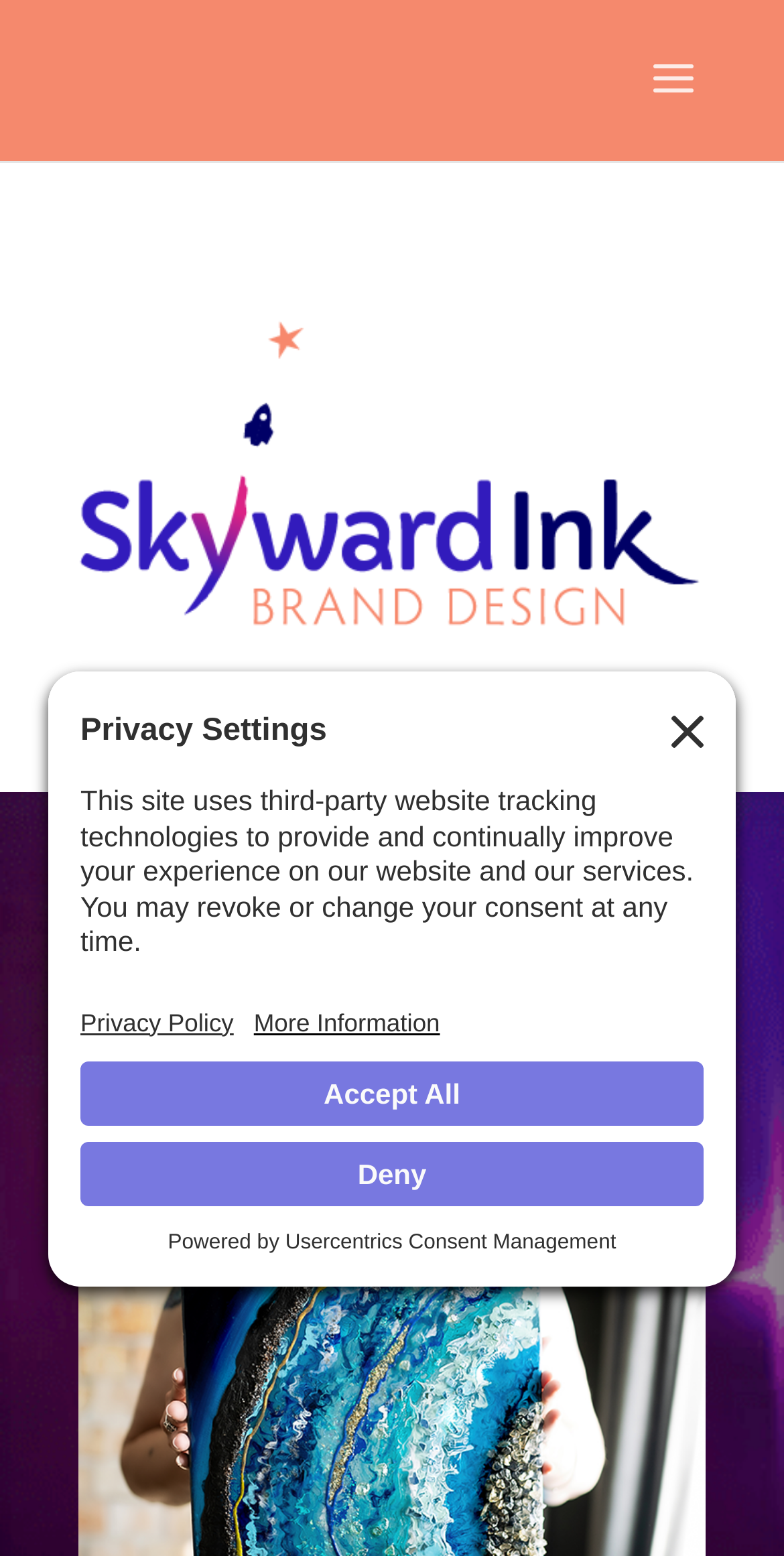Determine the bounding box coordinates of the clickable element necessary to fulfill the instruction: "Learn more about Usercentrics Consent Management". Provide the coordinates as four float numbers within the 0 to 1 range, i.e., [left, top, right, bottom].

[0.364, 0.791, 0.786, 0.806]